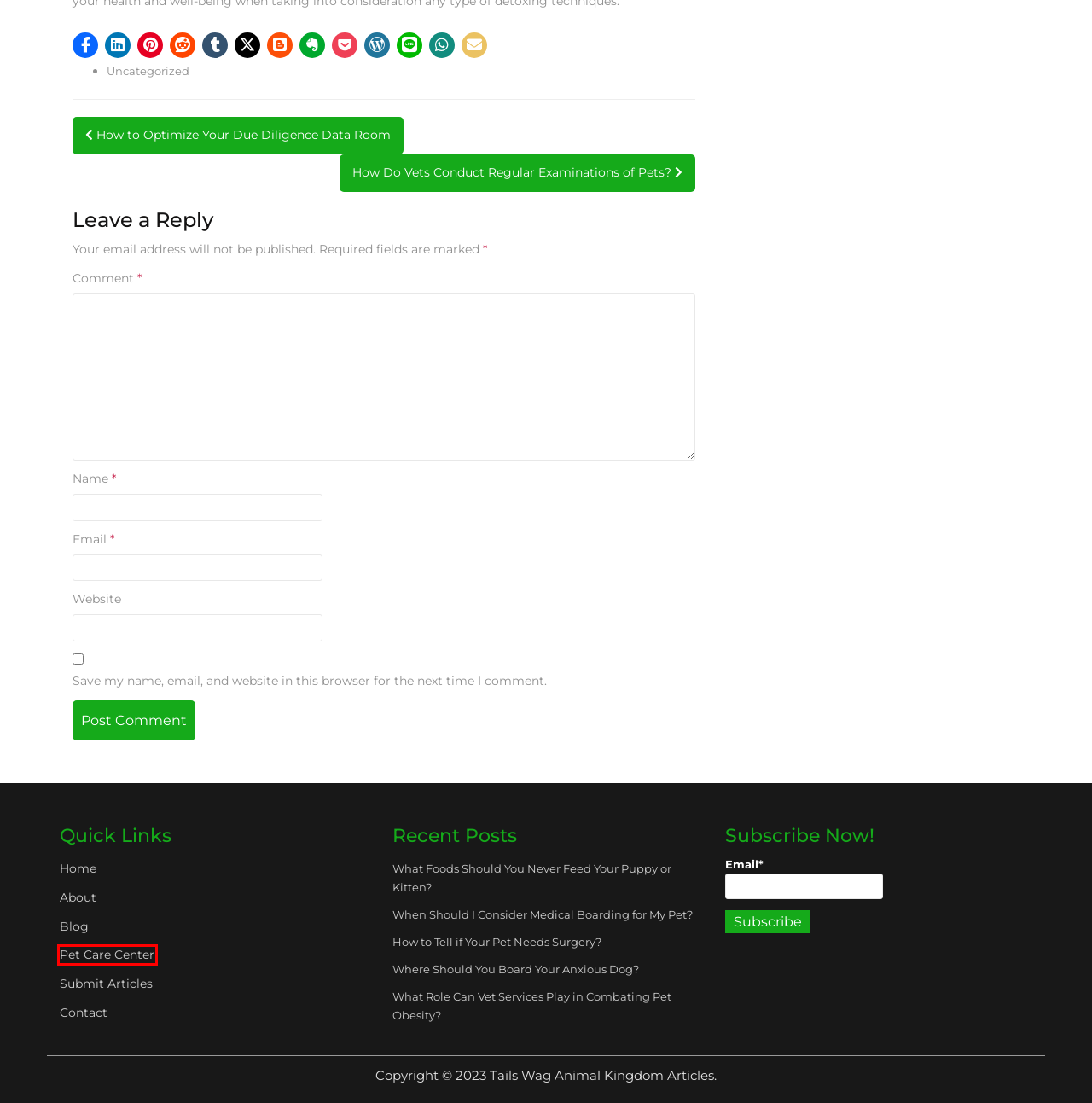Given a webpage screenshot with a red bounding box around a UI element, choose the webpage description that best matches the new webpage after clicking the element within the bounding box. Here are the candidates:
A. Contact - Tails Wag
B. What Foods Should You Never Feed Your Puppy or Kitten? - Tails Wag
C. When Should I Consider Medical Boarding for My Pet? - Tails Wag
D. Pet Care Center - Tails Wag
E. Submit Articles - Tails Wag
F. Where Should You Board Your Anxious Dog? - Tails Wag
G. How Do Vets Conduct Regular Examinations of Pets? - Tails Wag
H. How to Optimize Your Due Diligence Data Room - Tails Wag

D